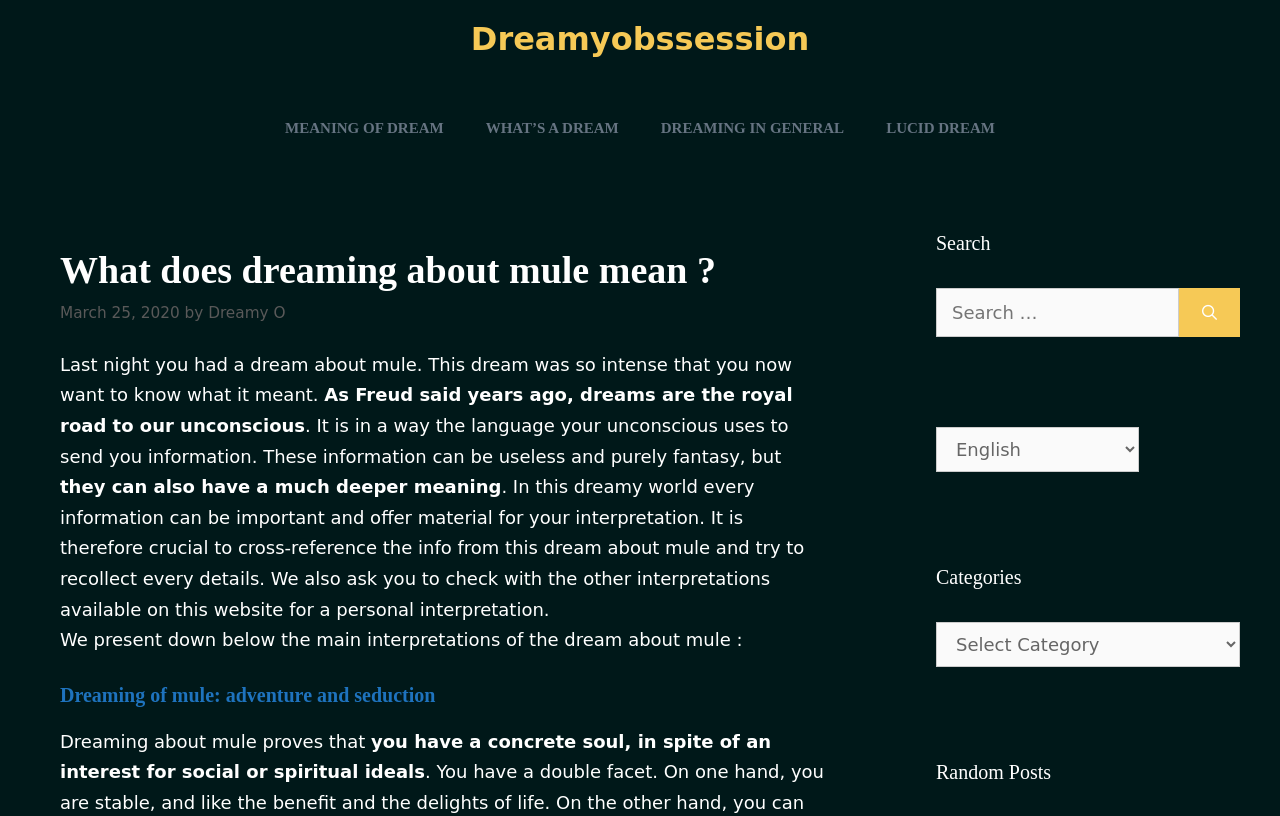Identify the bounding box coordinates of the area that should be clicked in order to complete the given instruction: "Select a language". The bounding box coordinates should be four float numbers between 0 and 1, i.e., [left, top, right, bottom].

[0.731, 0.524, 0.89, 0.579]